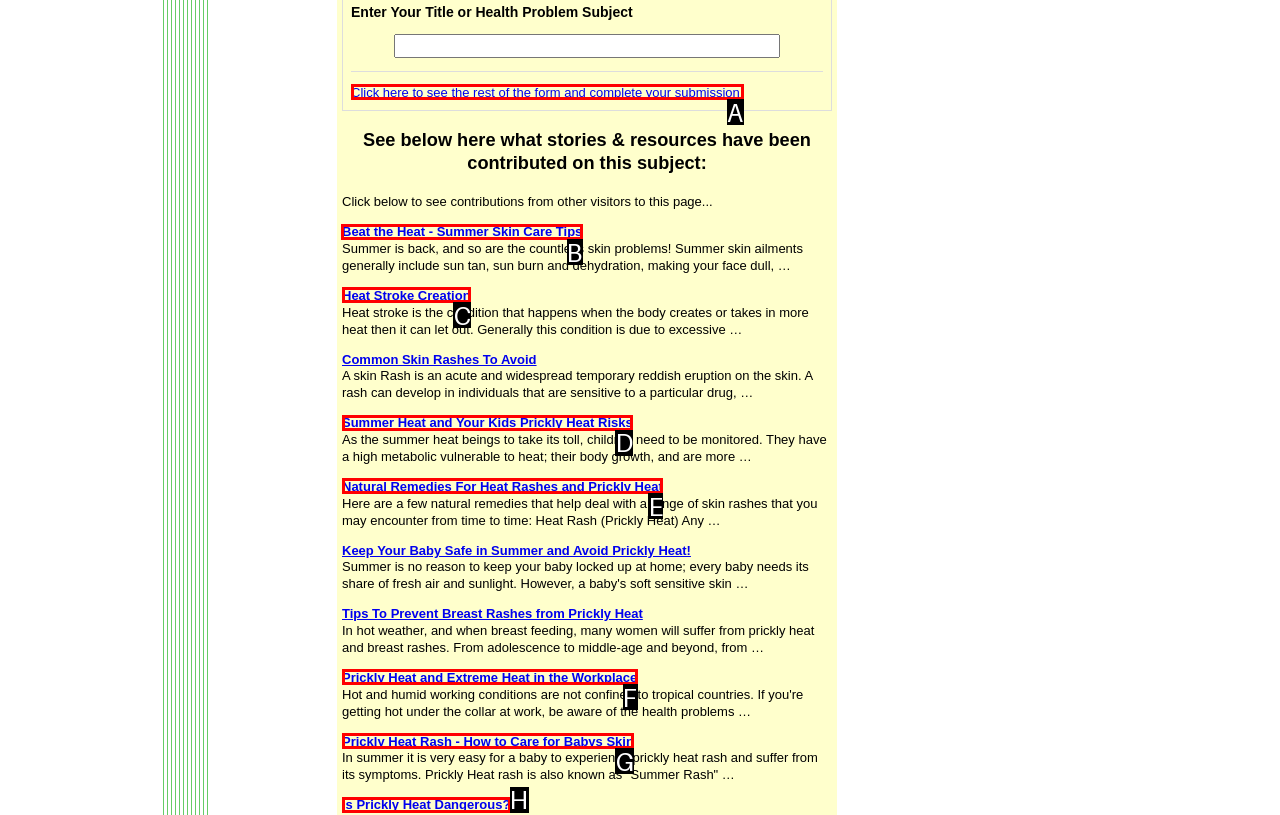From the given options, choose the one to complete the task: Read the review of 'Kibogo' by Scholastique Mukasonga
Indicate the letter of the correct option.

None